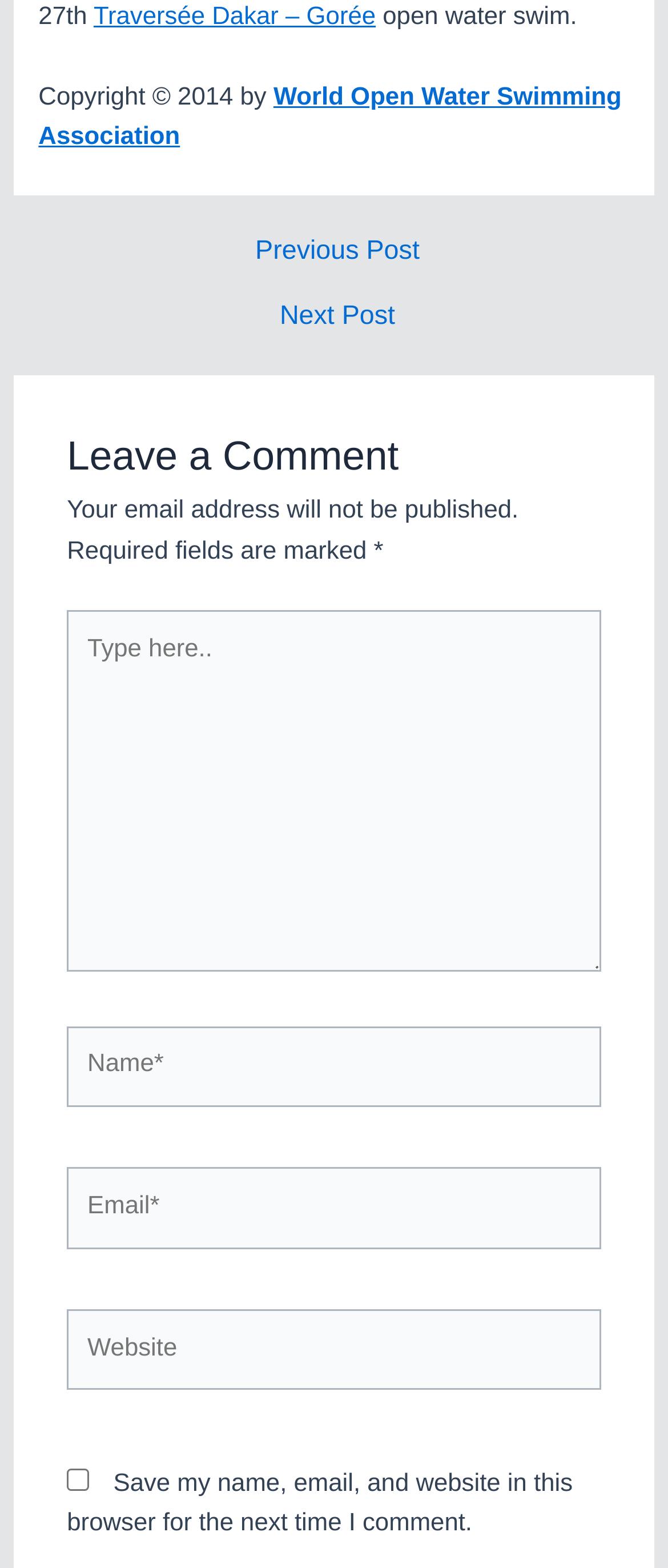Can you find the bounding box coordinates for the element that needs to be clicked to execute this instruction: "Enter your name"? The coordinates should be given as four float numbers between 0 and 1, i.e., [left, top, right, bottom].

[0.1, 0.654, 0.9, 0.706]